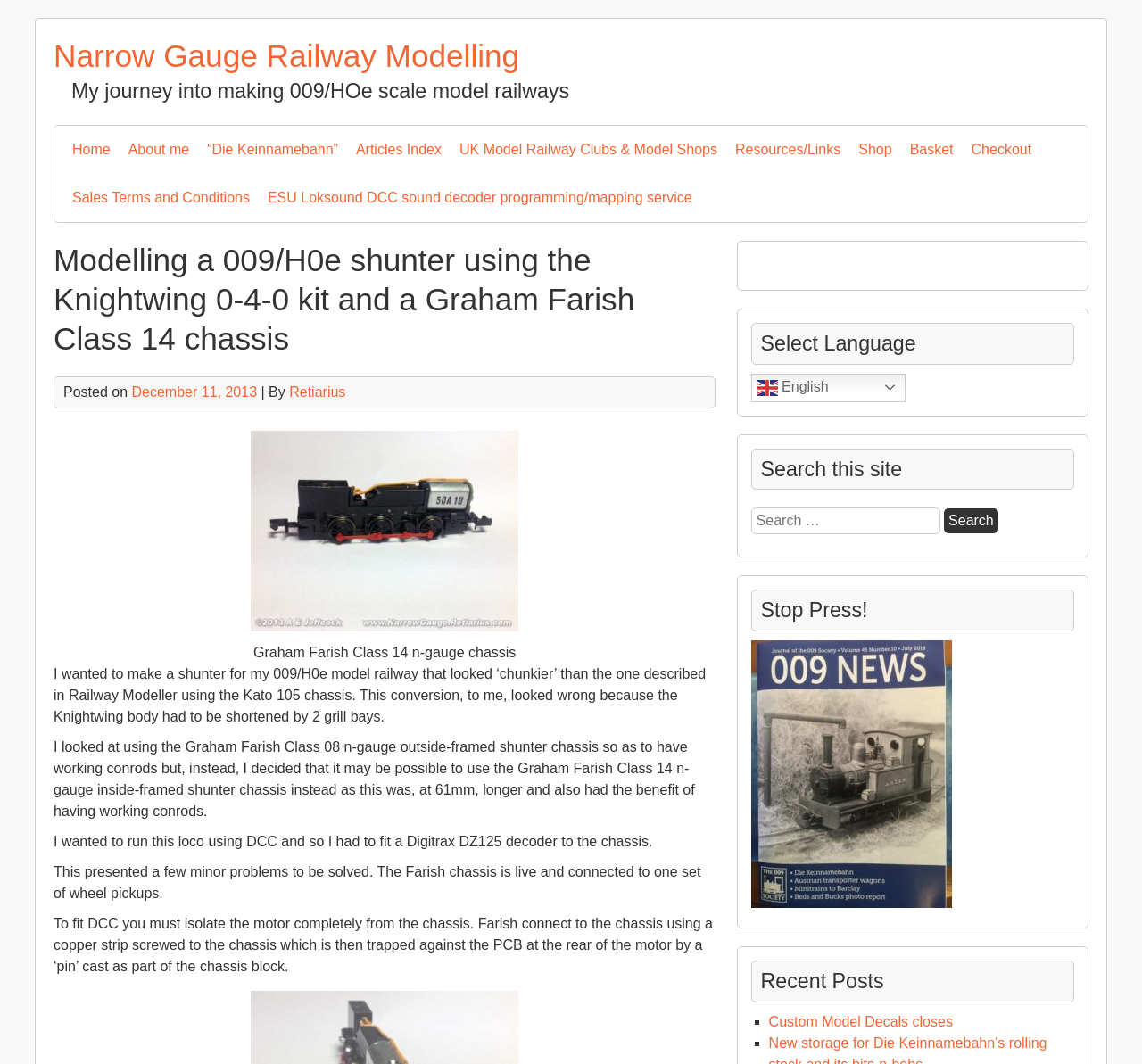Could you highlight the region that needs to be clicked to execute the instruction: "View the '009 News July 2018' news"?

[0.658, 0.842, 0.833, 0.856]